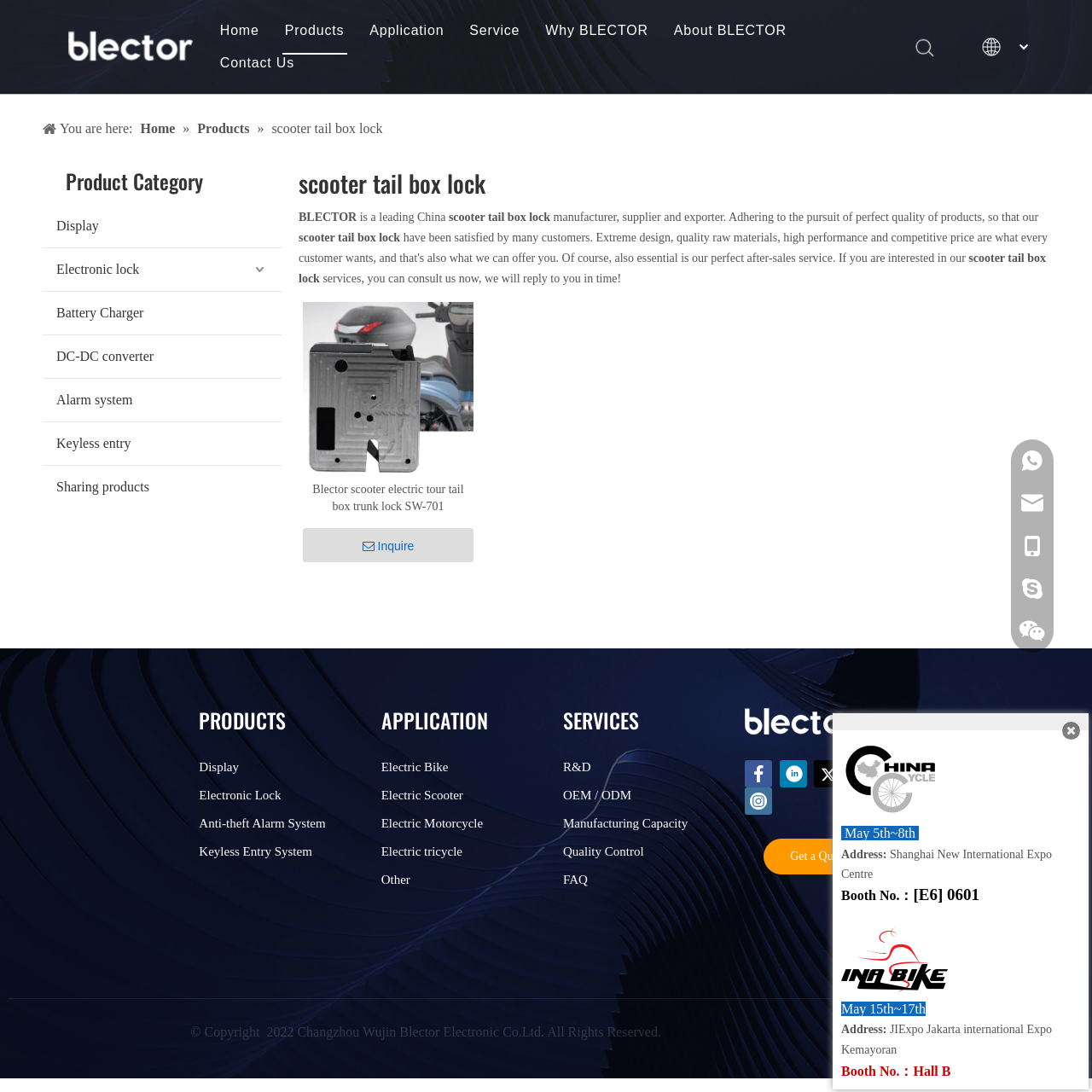Please give a concise answer to this question using a single word or phrase: 
What is the phone number of the company?

86-18816272101